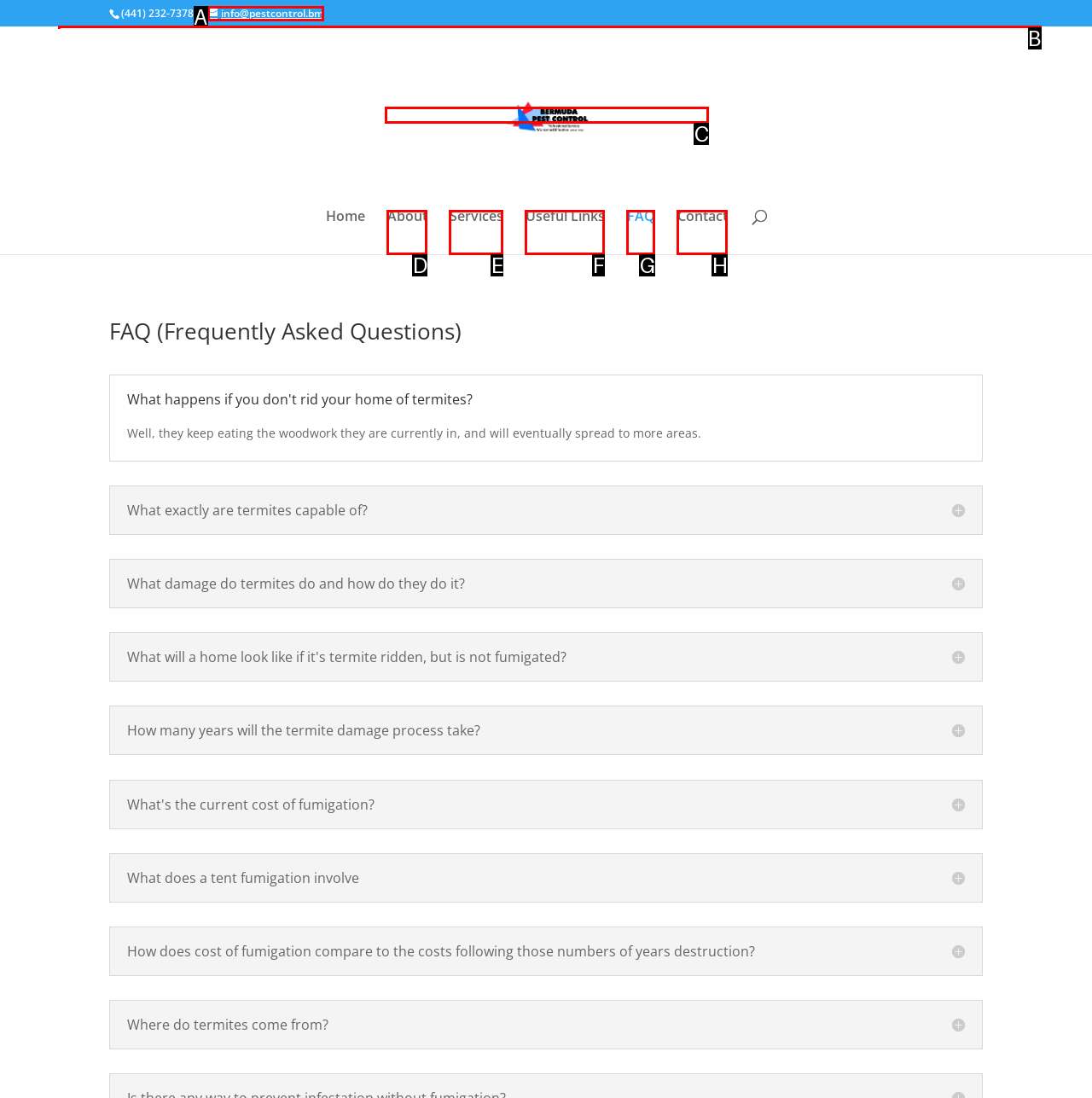Given the description: name="s" placeholder="Search …" title="Search for:", identify the HTML element that corresponds to it. Respond with the letter of the correct option.

B